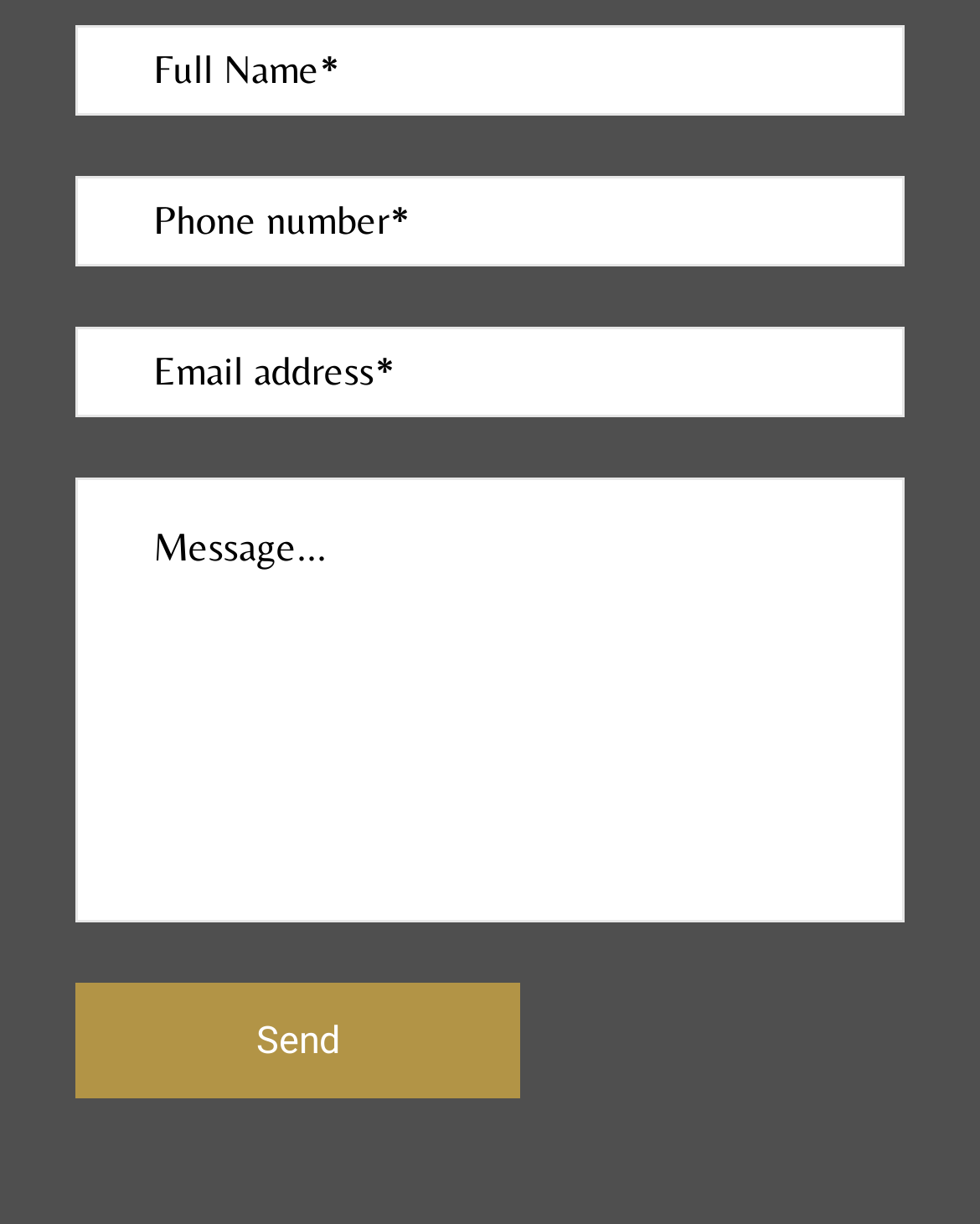Calculate the bounding box coordinates for the UI element based on the following description: "input value="Message..." Message...". Ensure the coordinates are four float numbers between 0 and 1, i.e., [left, top, right, bottom].

[0.077, 0.39, 0.923, 0.753]